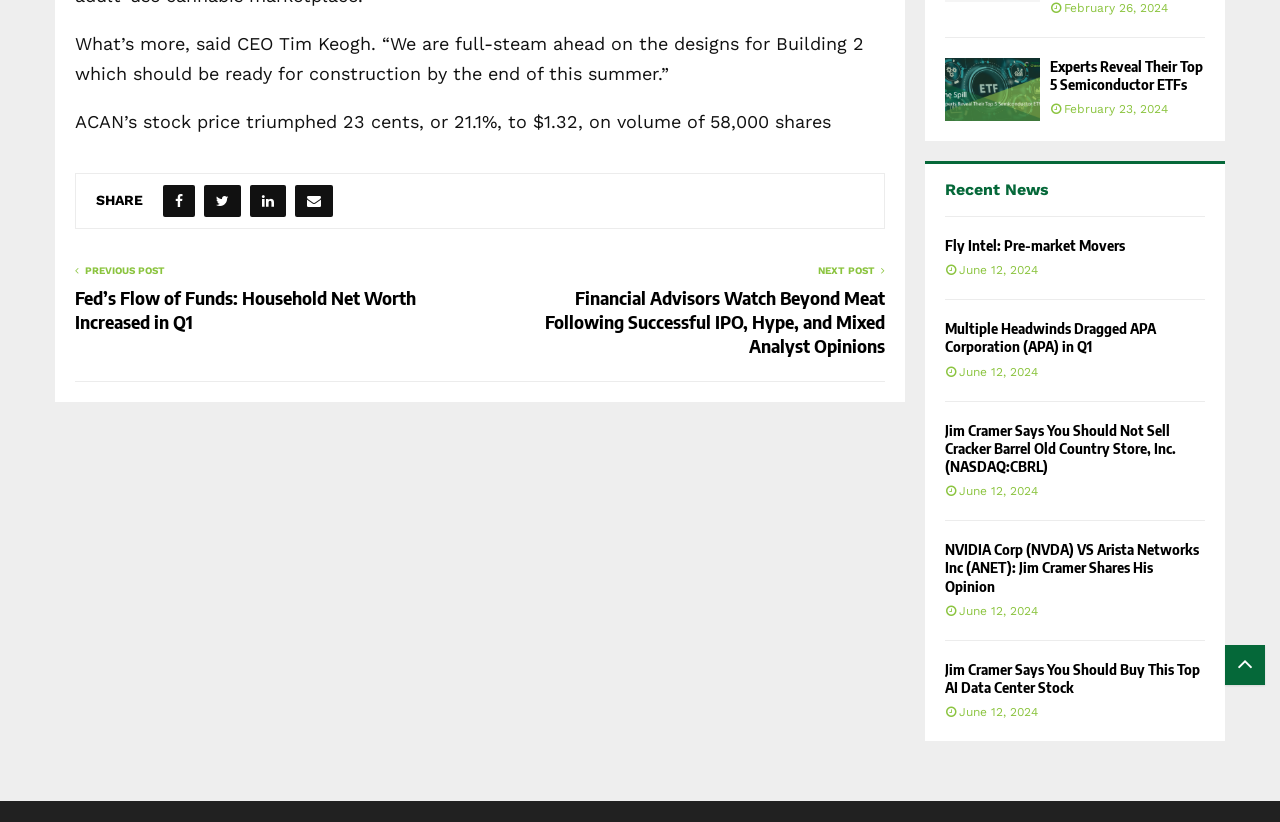Identify and provide the bounding box coordinates of the UI element described: "Fly Intel: Pre-market Movers". The coordinates should be formatted as [left, top, right, bottom], with each number being a float between 0 and 1.

[0.738, 0.288, 0.879, 0.309]